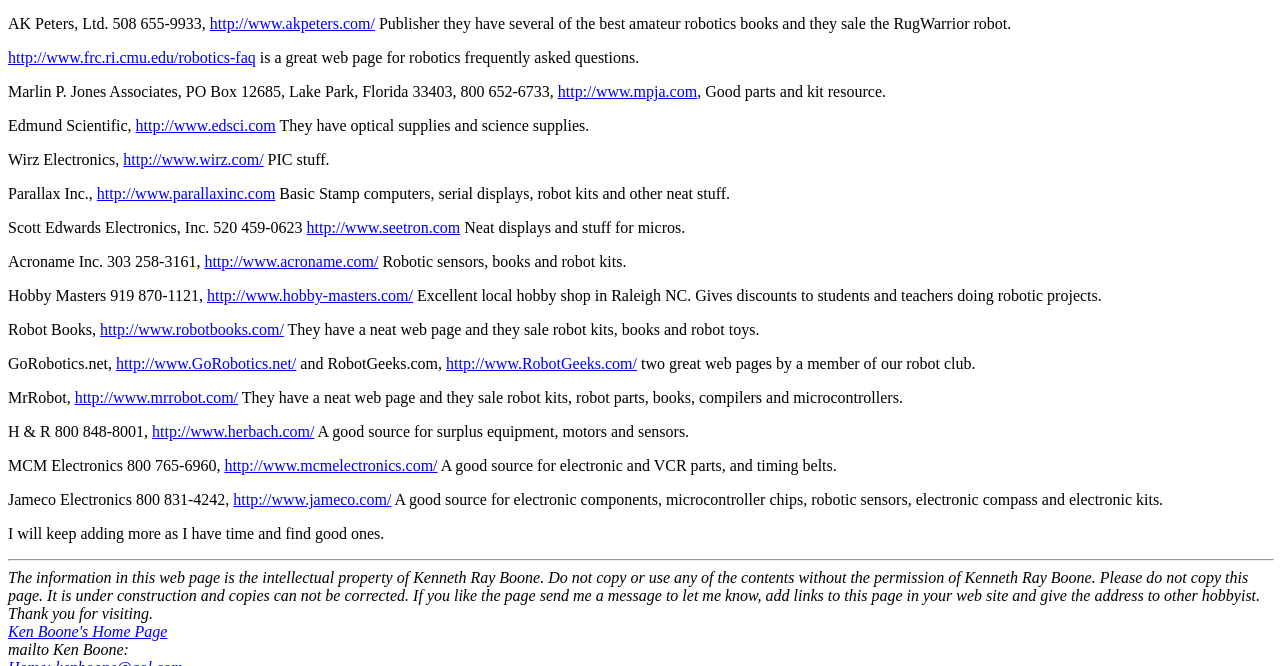What is the name of the company that sells Basic Stamp computers and robot kits?
Analyze the image and deliver a detailed answer to the question.

I found the name of the company by looking at the StaticText element that contains the text 'Parallax Inc.,' and the link element that points to 'http://www.parallaxinc.com', which sells Basic Stamp computers and robot kits.